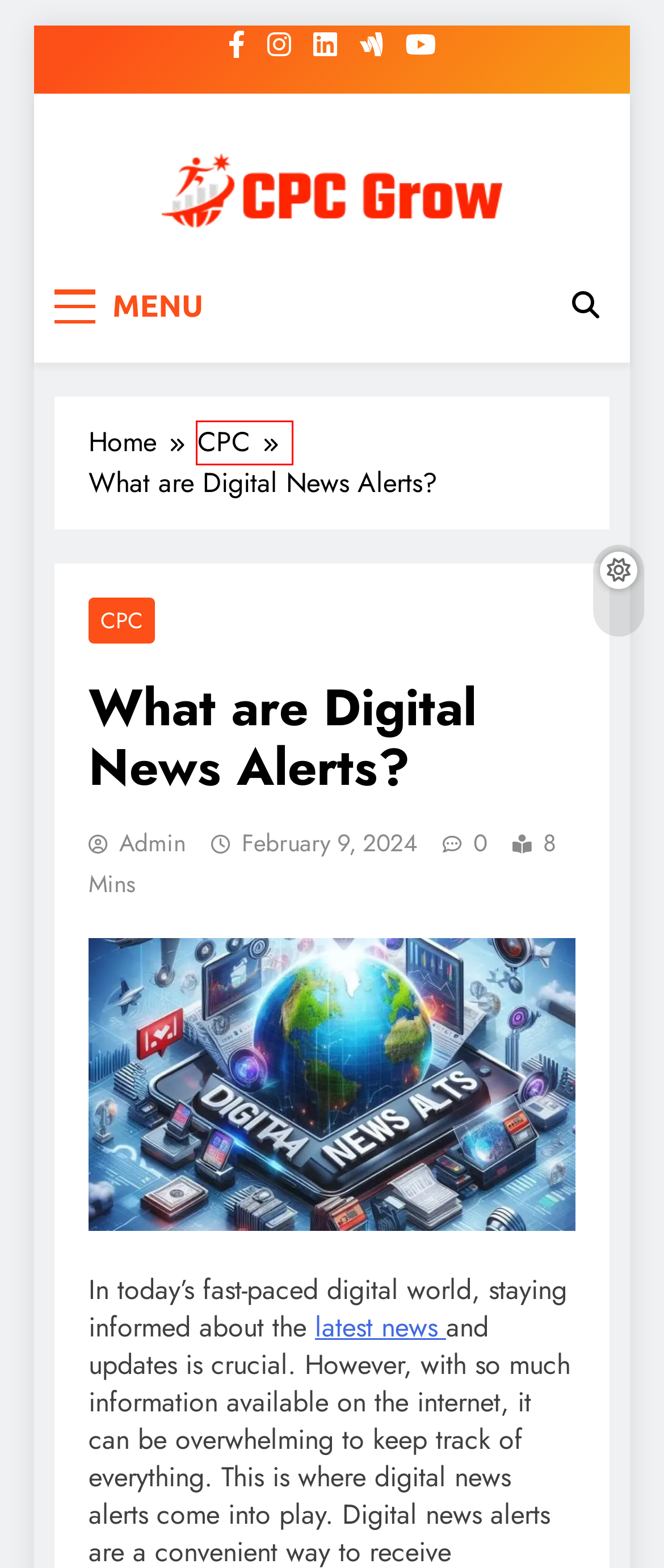Look at the screenshot of a webpage where a red rectangle bounding box is present. Choose the webpage description that best describes the new webpage after clicking the element inside the red bounding box. Here are the candidates:
A. CPC GROW - Unlocking Digital Success: Navigate the World of Cost Per Click with CPC Grow
B. CPC Archives - CPC GROW
C. Business Archives - CPC GROW
D. Seed Phase
E. Digitalnewsalerts 2024: Your Ultimate News Source
F. Blogs Archives - CPC GROW
G. People Archives - CPC GROW
H. Tech Archives - CPC GROW

B